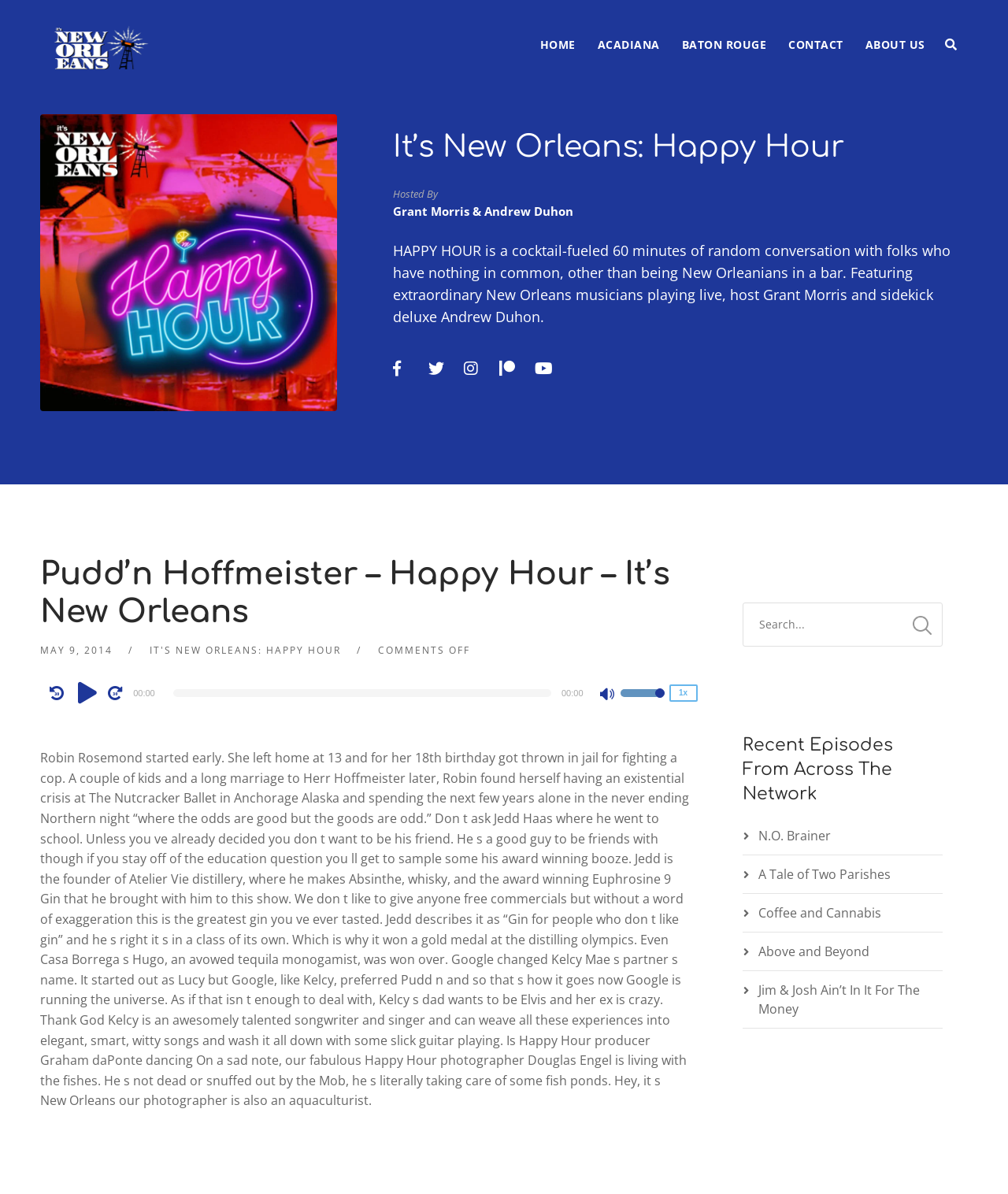Please determine the bounding box coordinates for the UI element described as: "Above and Beyond".

[0.752, 0.789, 0.862, 0.804]